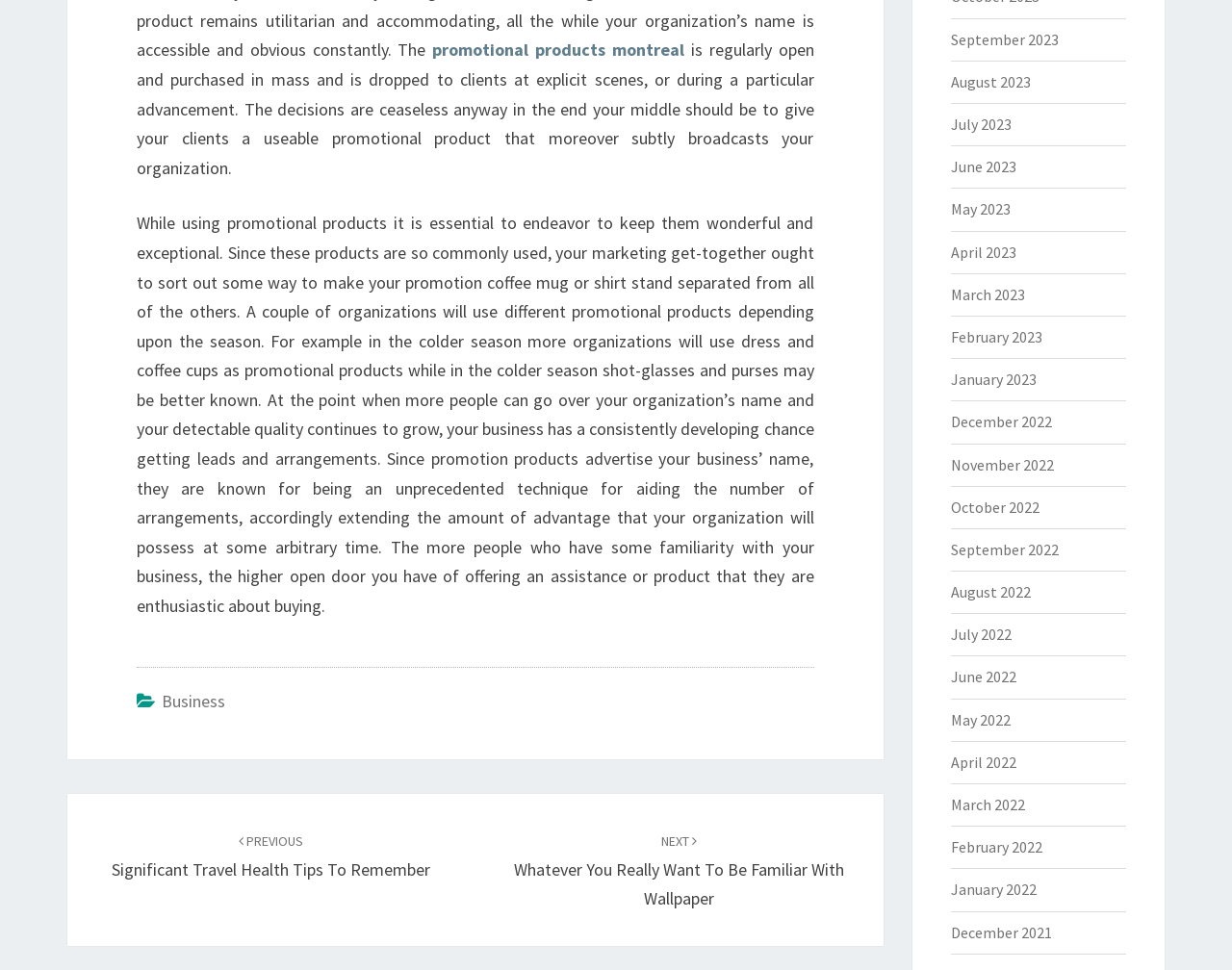Determine the bounding box coordinates for the clickable element to execute this instruction: "view previous post". Provide the coordinates as four float numbers between 0 and 1, i.e., [left, top, right, bottom].

[0.091, 0.854, 0.35, 0.908]